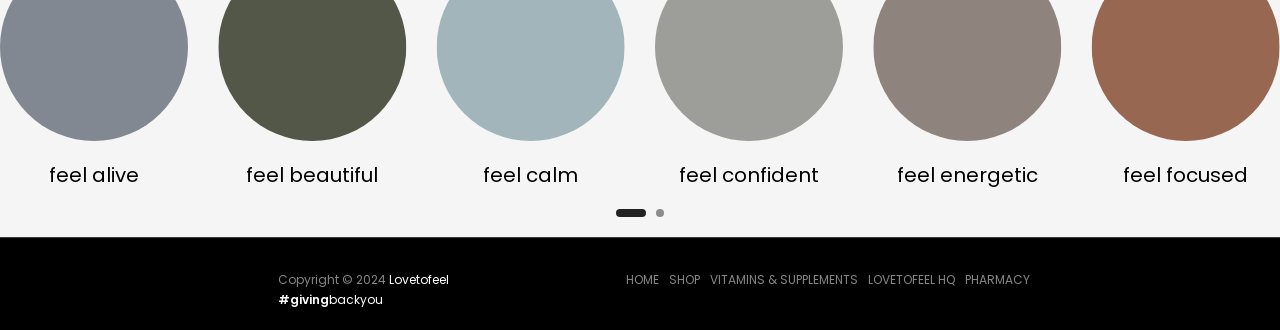Determine the bounding box coordinates of the clickable element to complete this instruction: "go to HOME". Provide the coordinates in the format of four float numbers between 0 and 1, [left, top, right, bottom].

[0.489, 0.821, 0.515, 0.873]